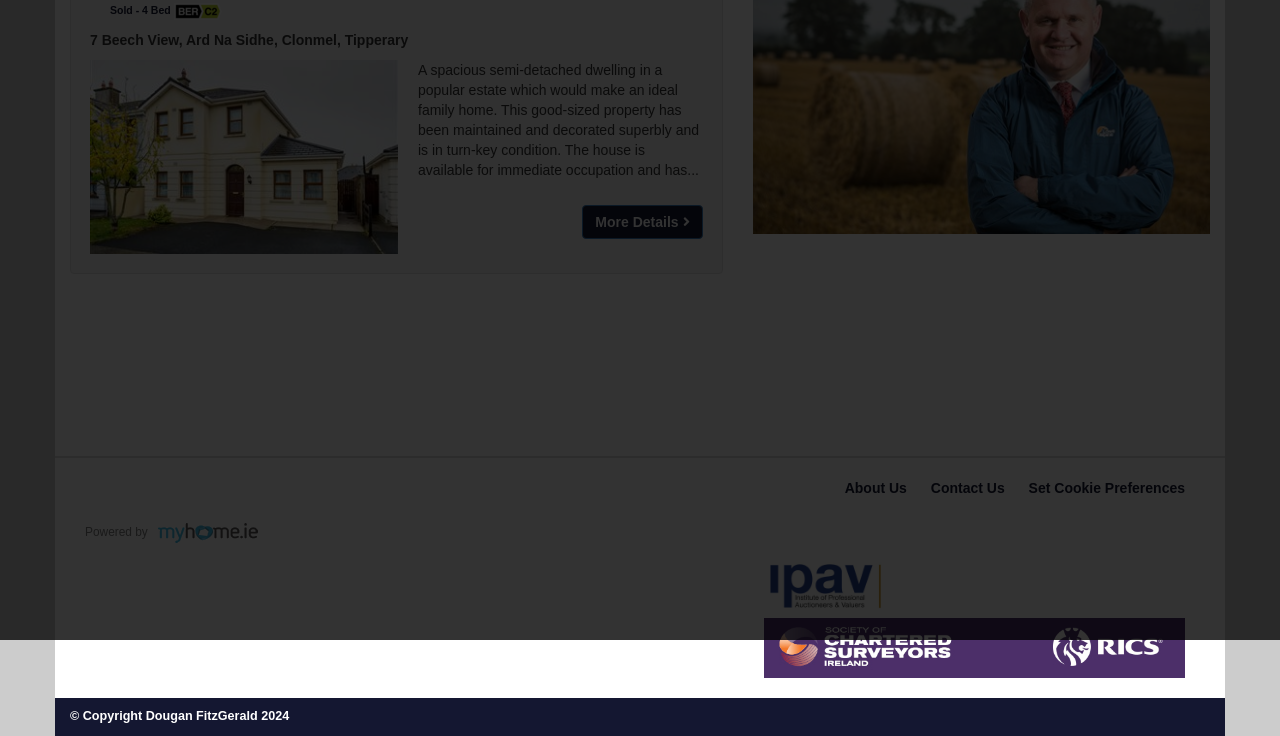Identify the bounding box coordinates for the UI element mentioned here: "Contact Us". Provide the coordinates as four float values between 0 and 1, i.e., [left, top, right, bottom].

[0.727, 0.652, 0.785, 0.673]